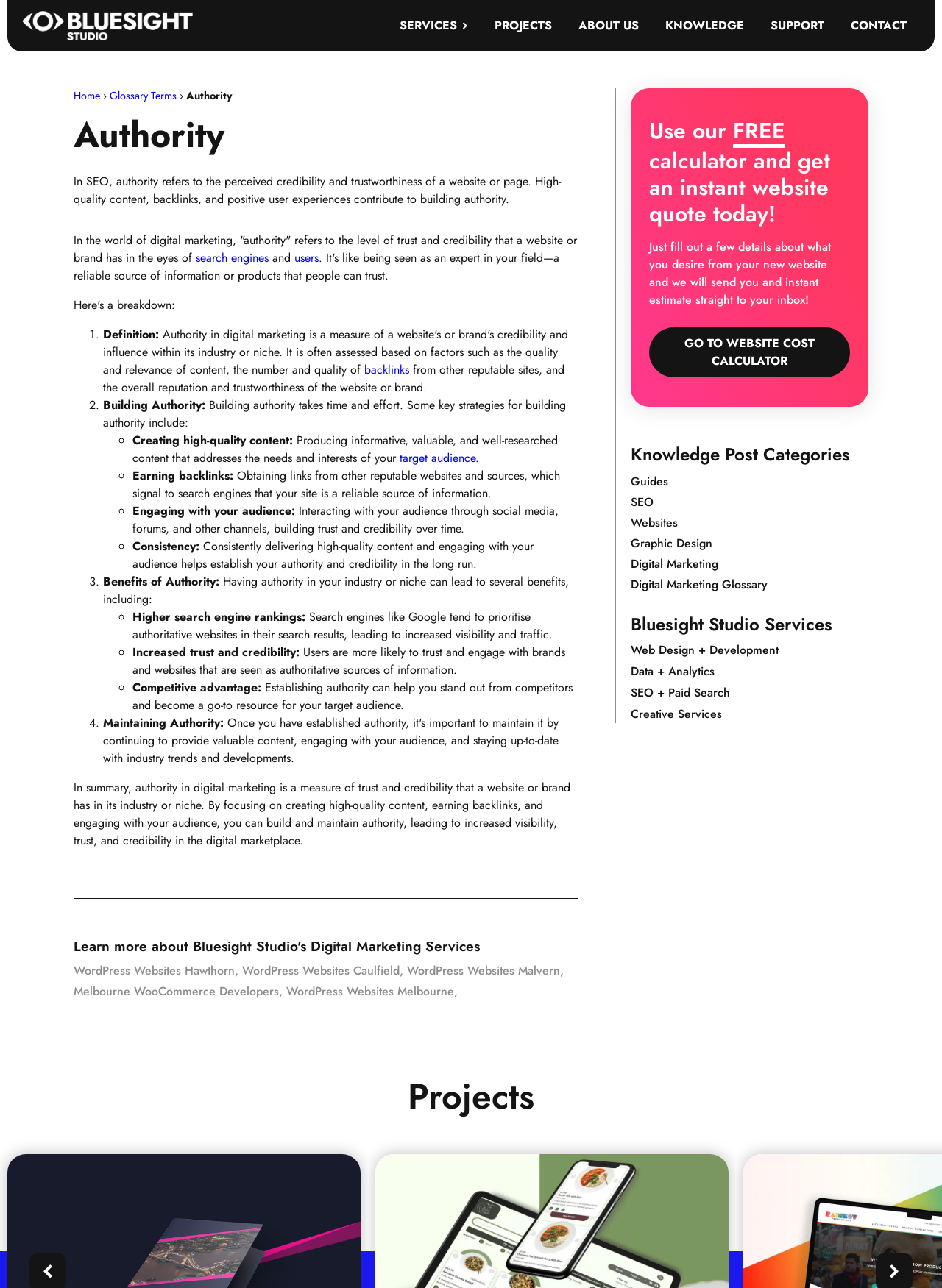What is the purpose of the calculator mentioned on this webpage?
Provide a comprehensive and detailed answer to the question.

The calculator is mentioned in the section 'Use our FREE calculator and get an instant website quote today!' which suggests that its purpose is to provide users with a quick estimate for their website needs.